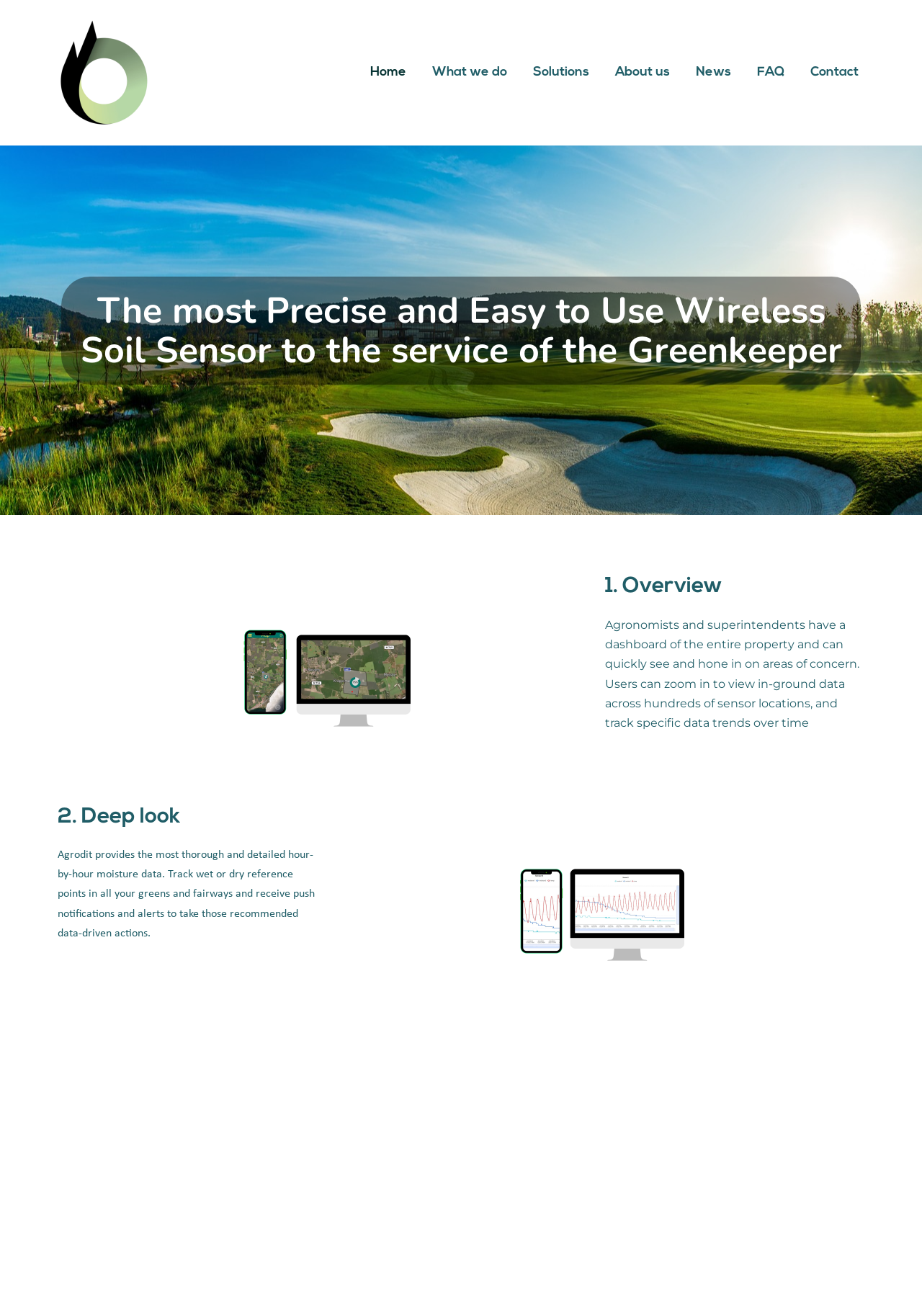What is the purpose of the wireless soil sensor?
Use the image to give a comprehensive and detailed response to the question.

The purpose of the wireless soil sensor can be inferred from the text, which states that it is 'to the service of the Greenkeeper'. This suggests that the sensor is designed to assist greenkeepers in their work.